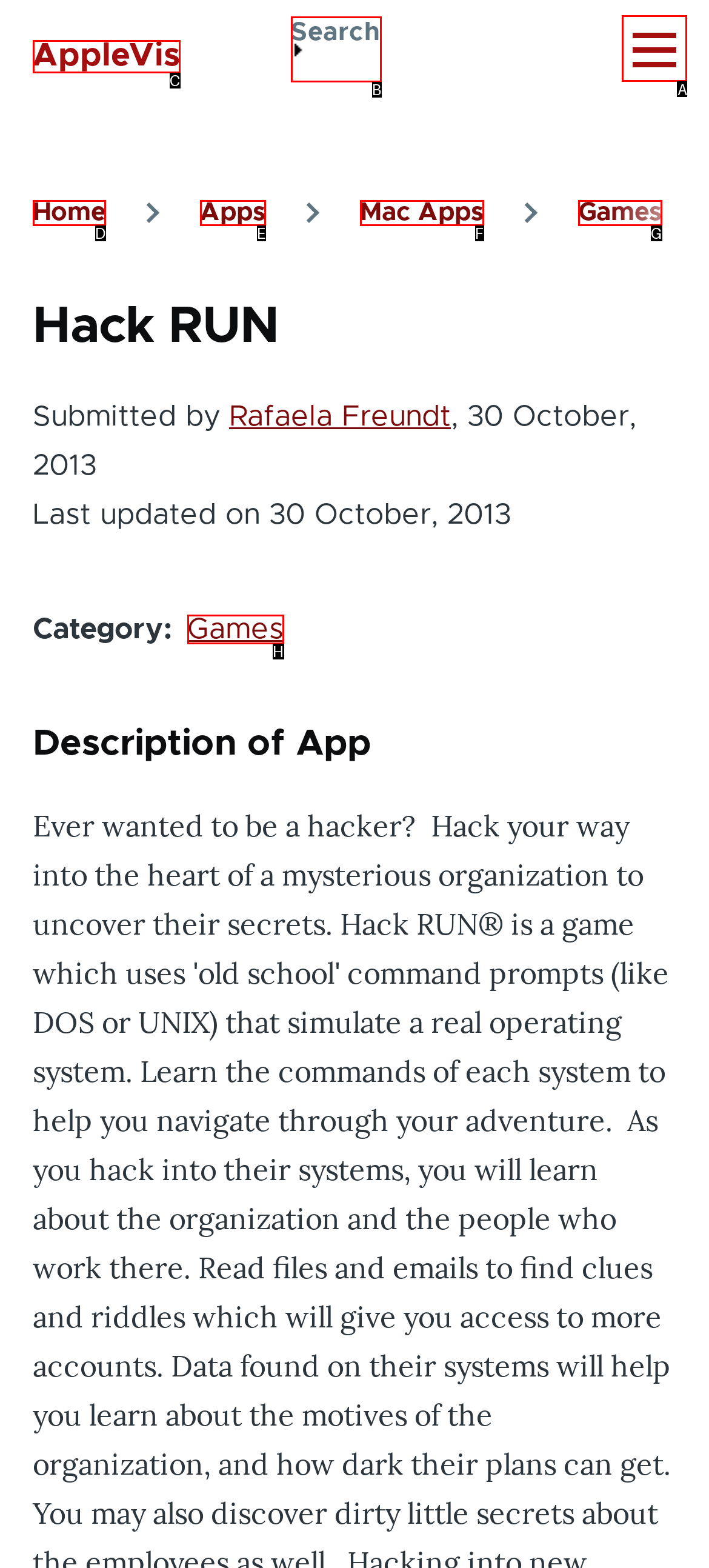From the given choices, which option should you click to complete this task: Go to main menu? Answer with the letter of the correct option.

A